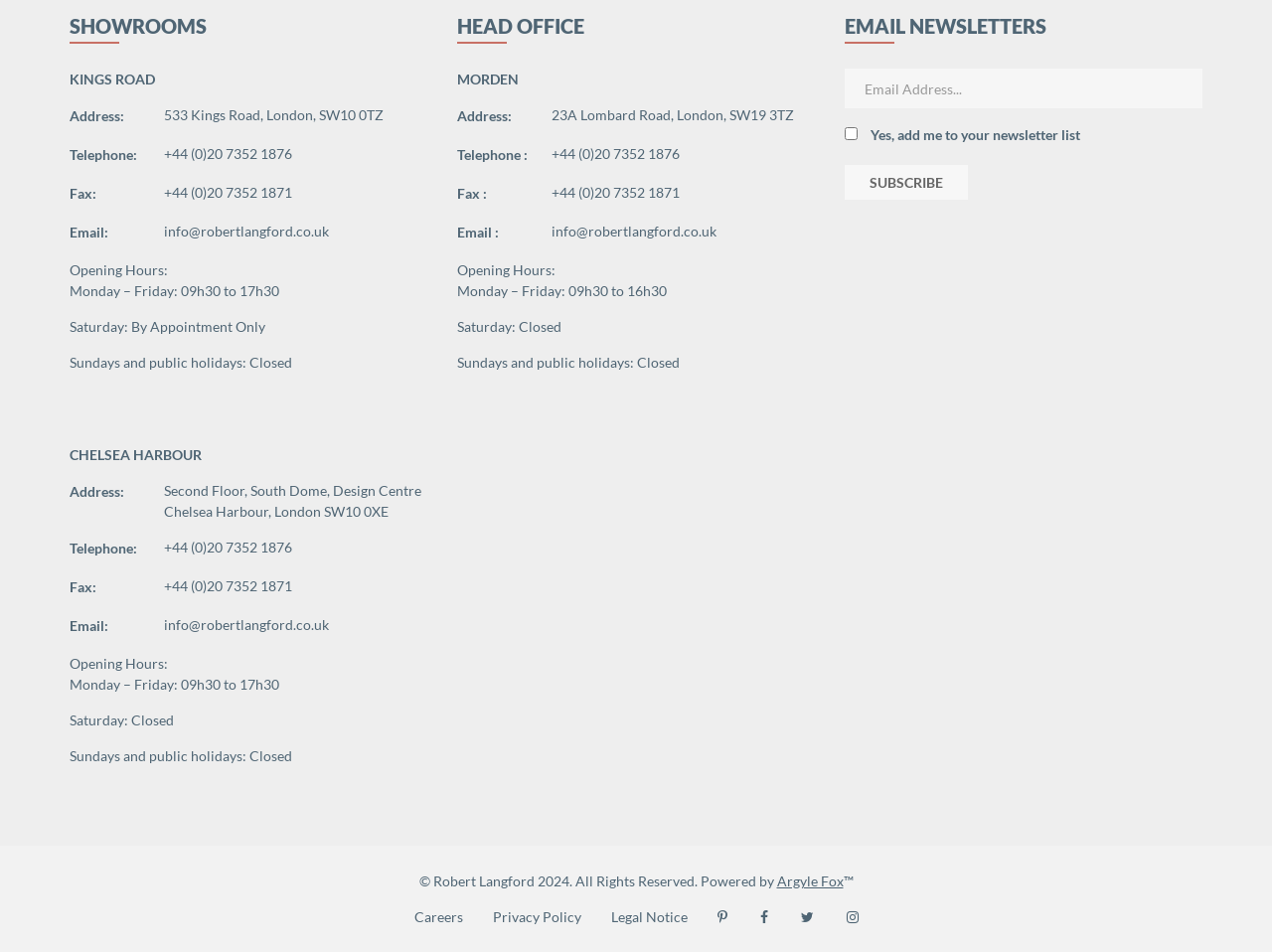Please mark the clickable region by giving the bounding box coordinates needed to complete this instruction: "View careers page".

[0.314, 0.952, 0.375, 0.974]